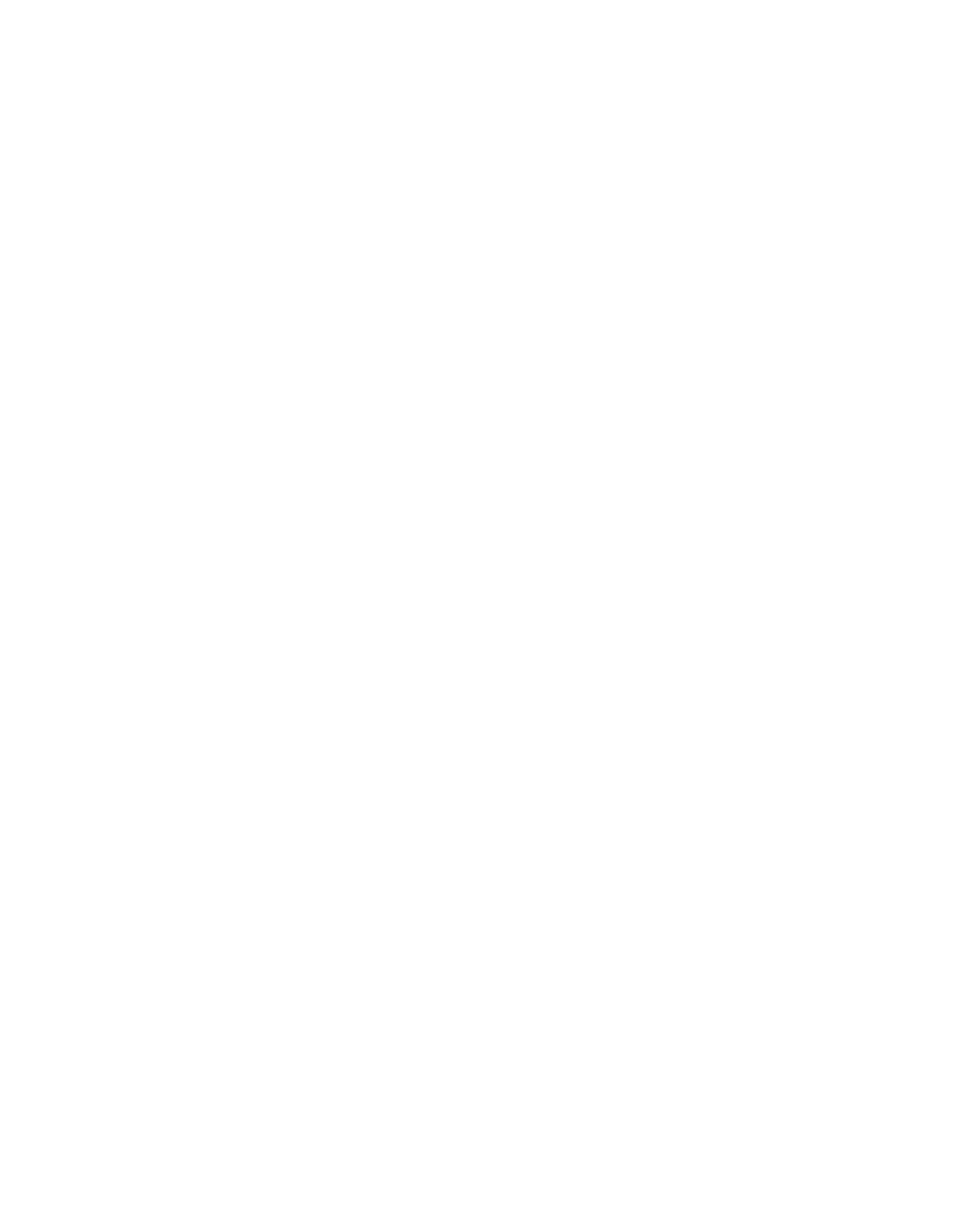How can a retailer contact the company?
Please provide a single word or phrase in response based on the screenshot.

Via email